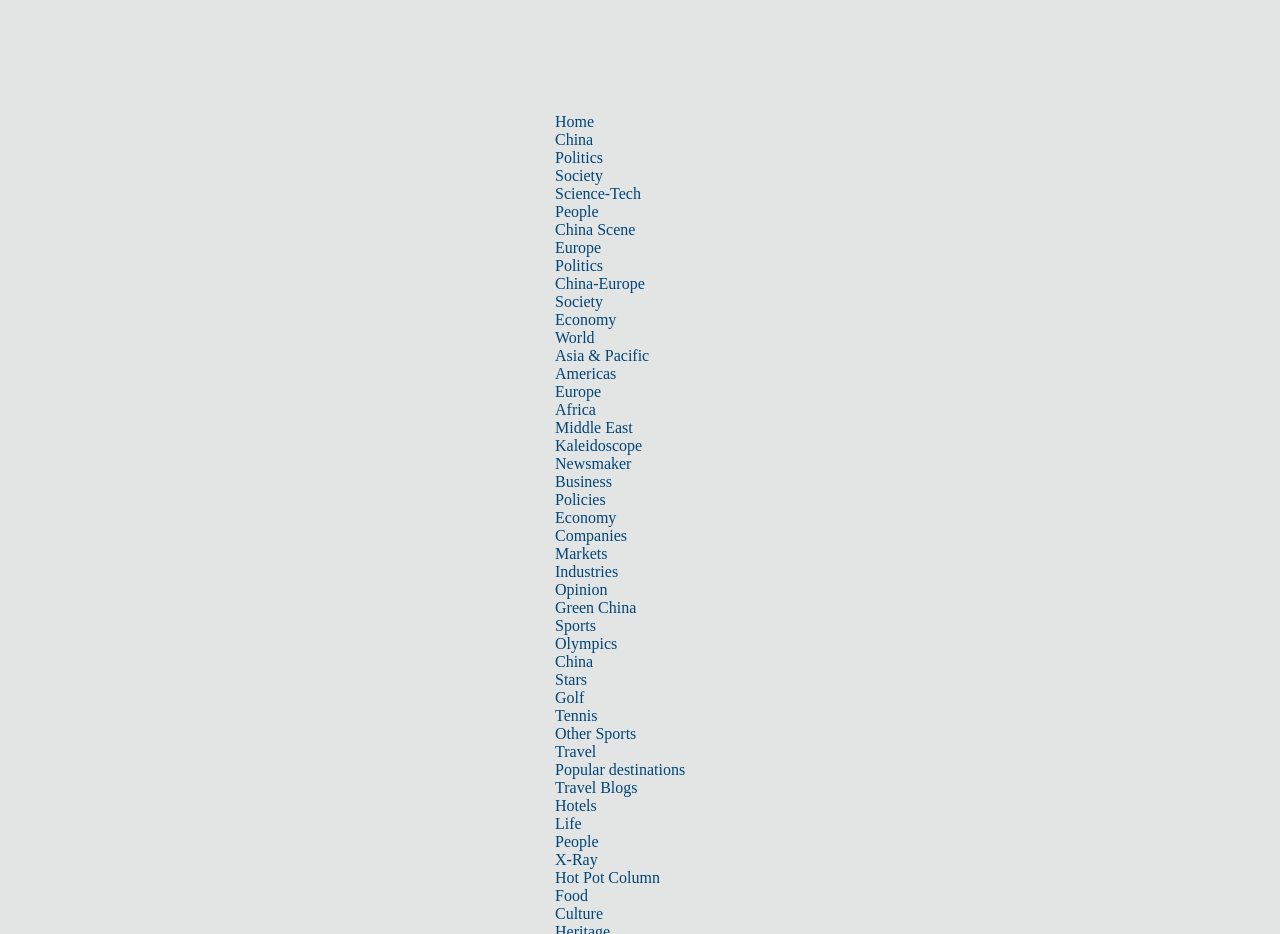Please identify the bounding box coordinates of the area that needs to be clicked to fulfill the following instruction: "Click on the 'Business' link."

[0.434, 0.506, 0.478, 0.525]